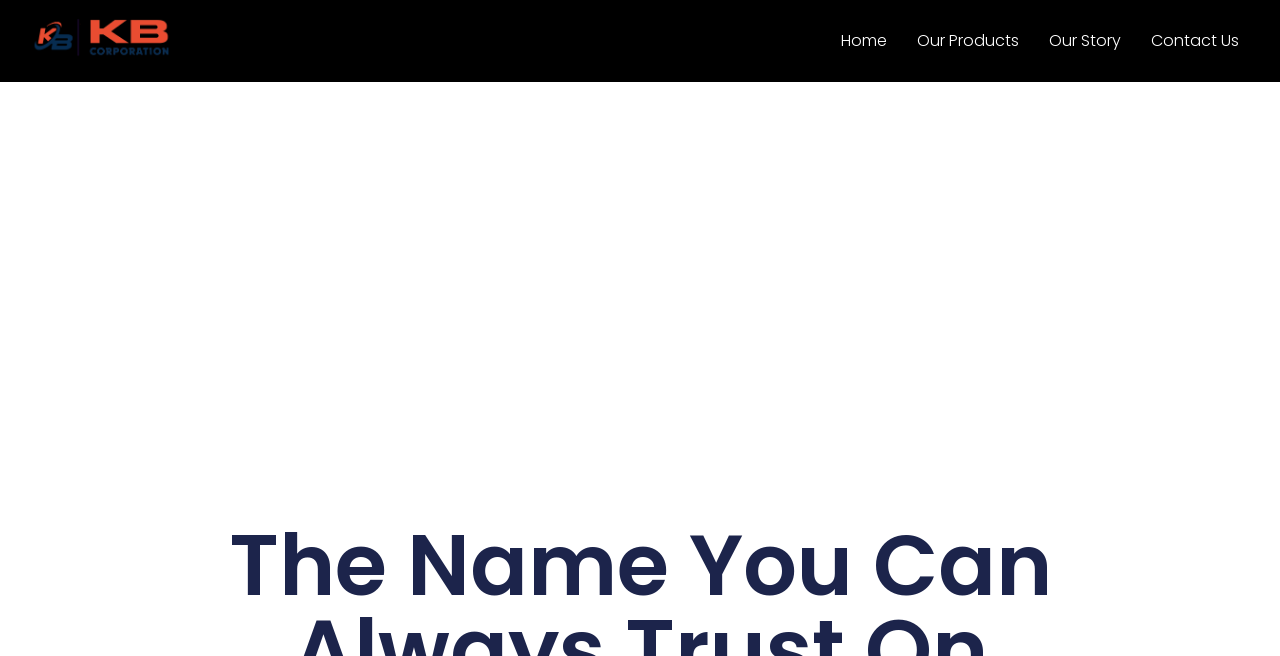Determine the bounding box coordinates for the HTML element mentioned in the following description: "alt="KB Corporation"". The coordinates should be a list of four floats ranging from 0 to 1, represented as [left, top, right, bottom].

[0.02, 0.024, 0.137, 0.1]